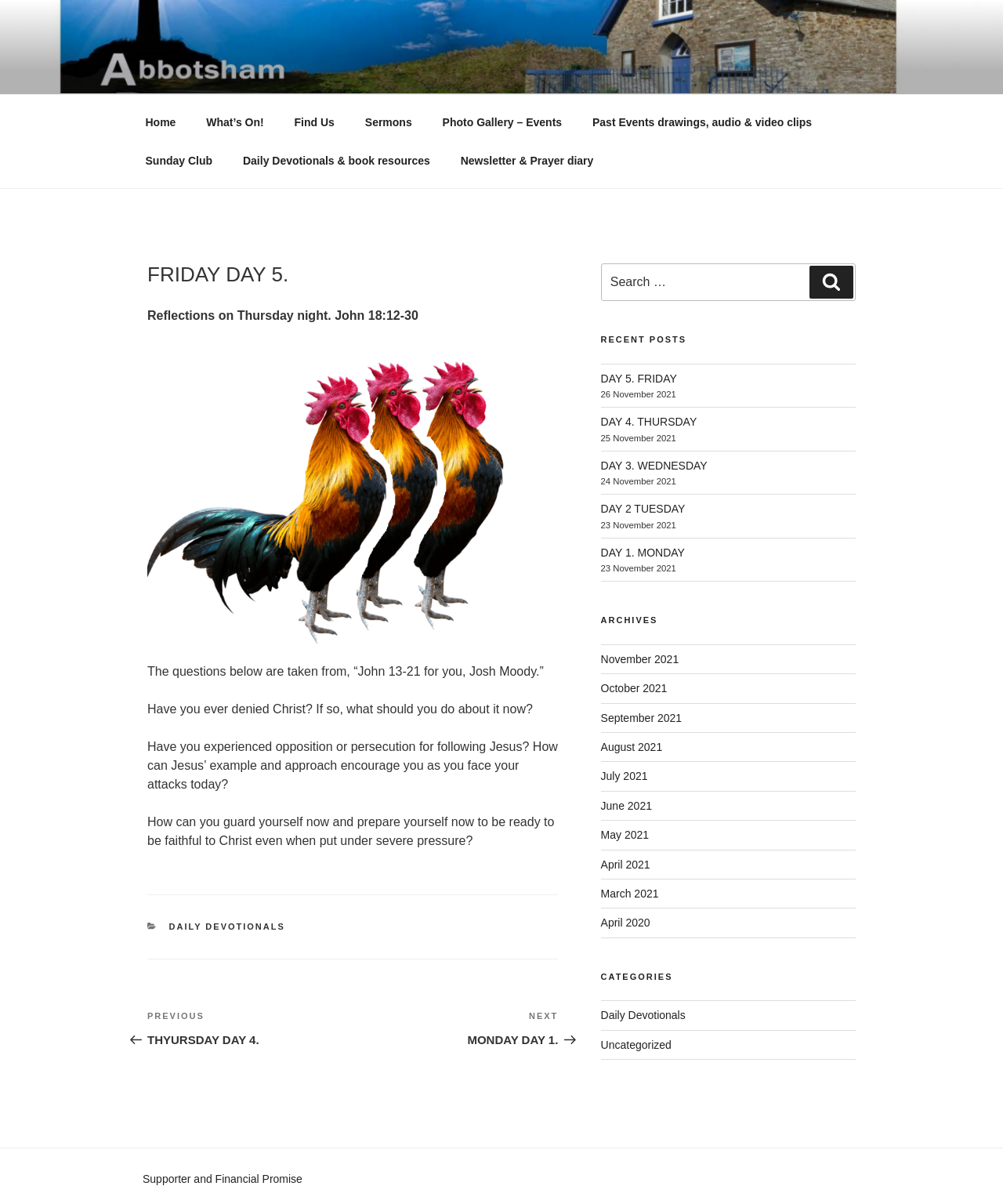Using the details from the image, please elaborate on the following question: What are the categories of posts available on the website?

The categories of posts are mentioned in the navigation section 'Categories' which lists 'Daily Devotionals' and 'Uncategorized' as the available categories.